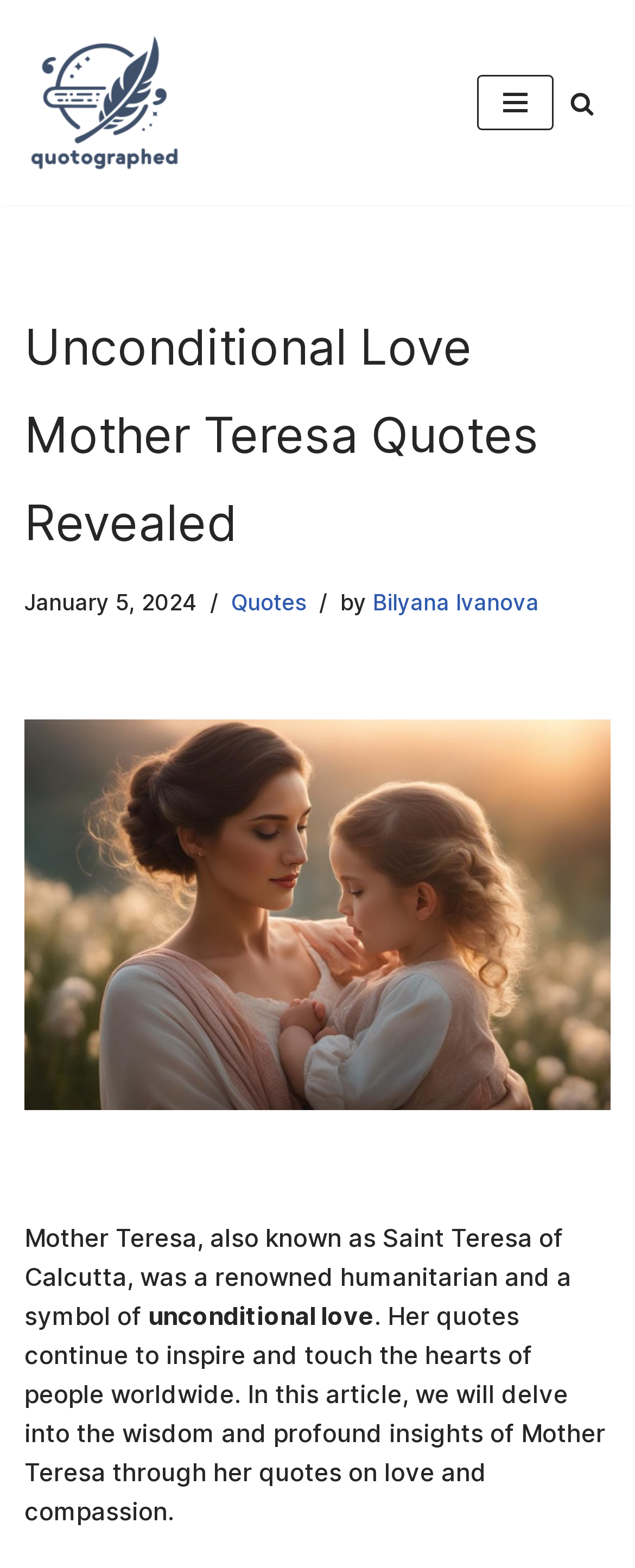What is the date of the article?
Please ensure your answer to the question is detailed and covers all necessary aspects.

I found a time element with a StaticText child element containing the text 'January 5, 2024', which suggests that this is the date of the article.